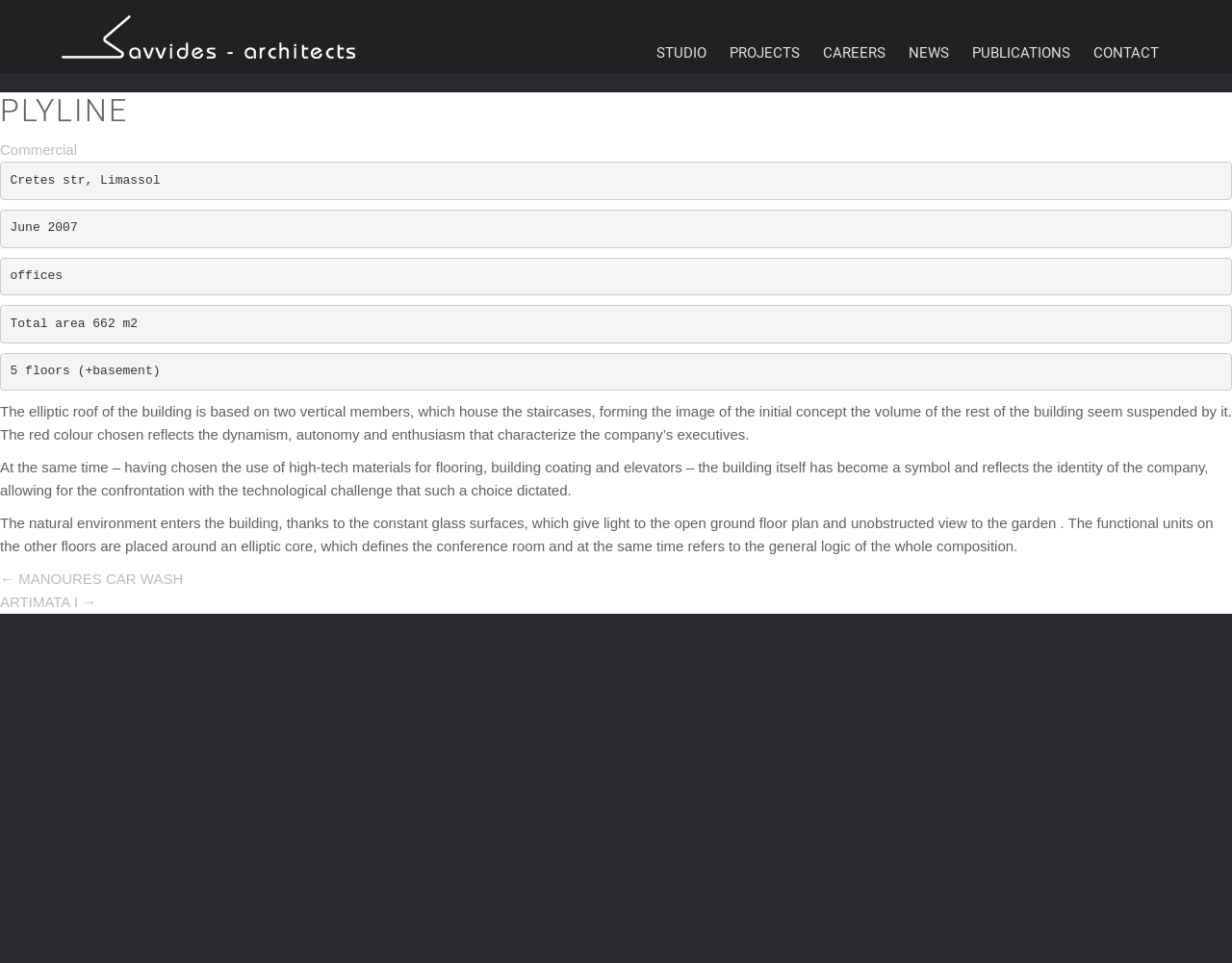Please give a succinct answer to the question in one word or phrase:
What is the purpose of the elliptic core in the building?

Defines the conference room